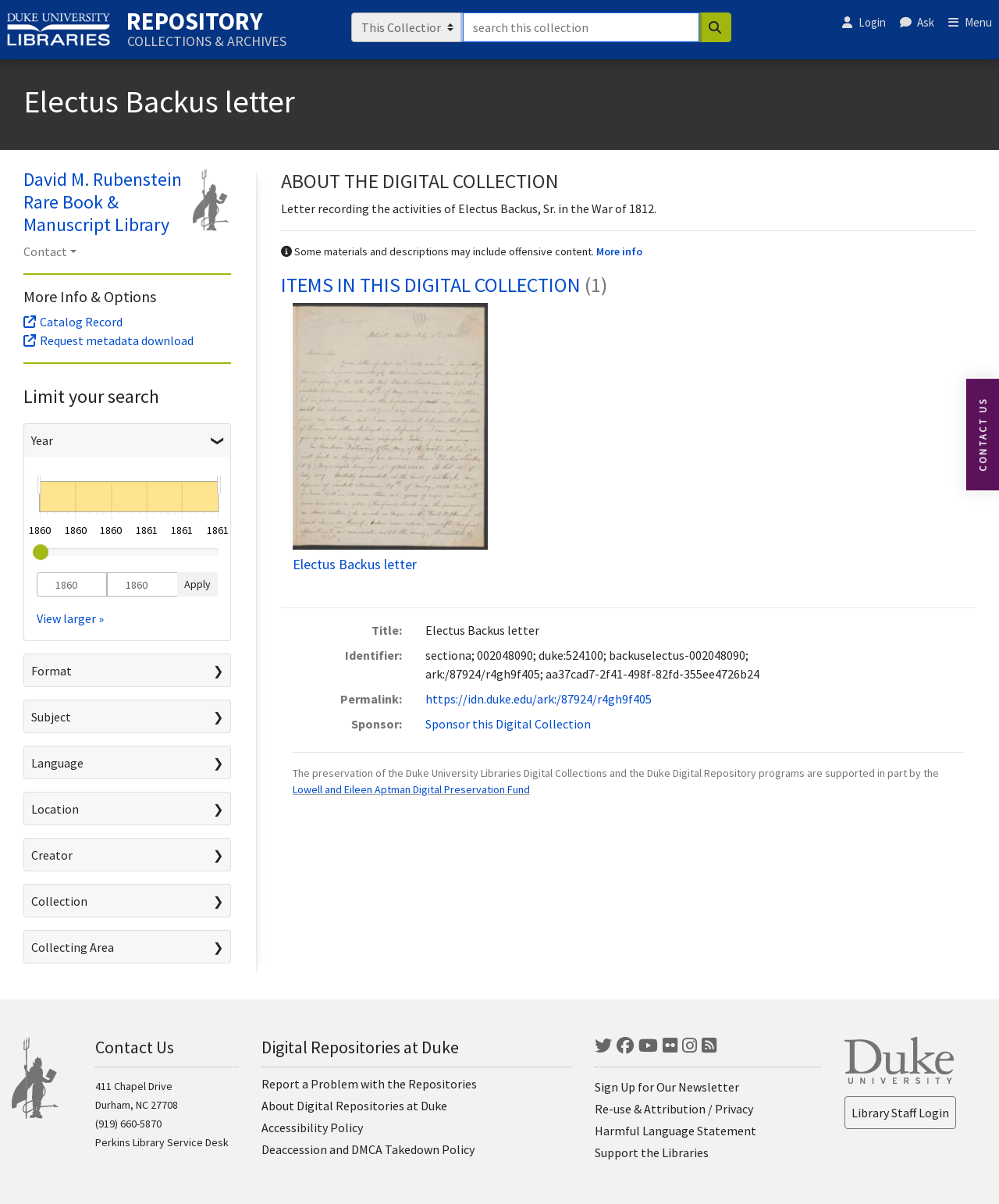What is the activity of Electus Backus, Sr. in the War of 1812?
Kindly answer the question with as much detail as you can.

I found the activity of Electus Backus, Sr. in the War of 1812 by reading the static text element with the text 'Letter recording the activities of Electus Backus, Sr. in the War of 1812.' which is located in the main content section of the webpage.